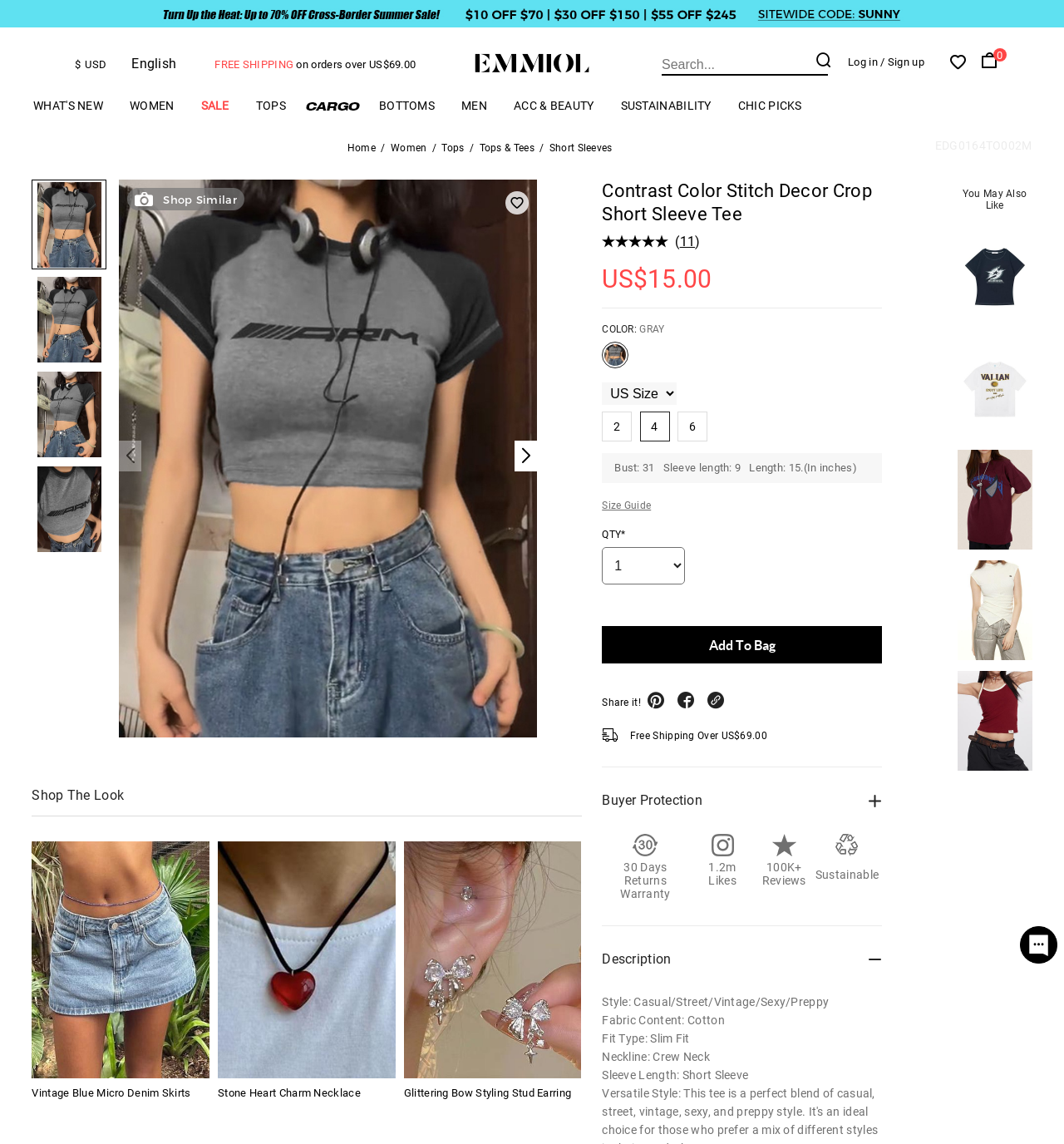Kindly determine the bounding box coordinates of the area that needs to be clicked to fulfill this instruction: "Search for products".

[0.622, 0.05, 0.778, 0.066]